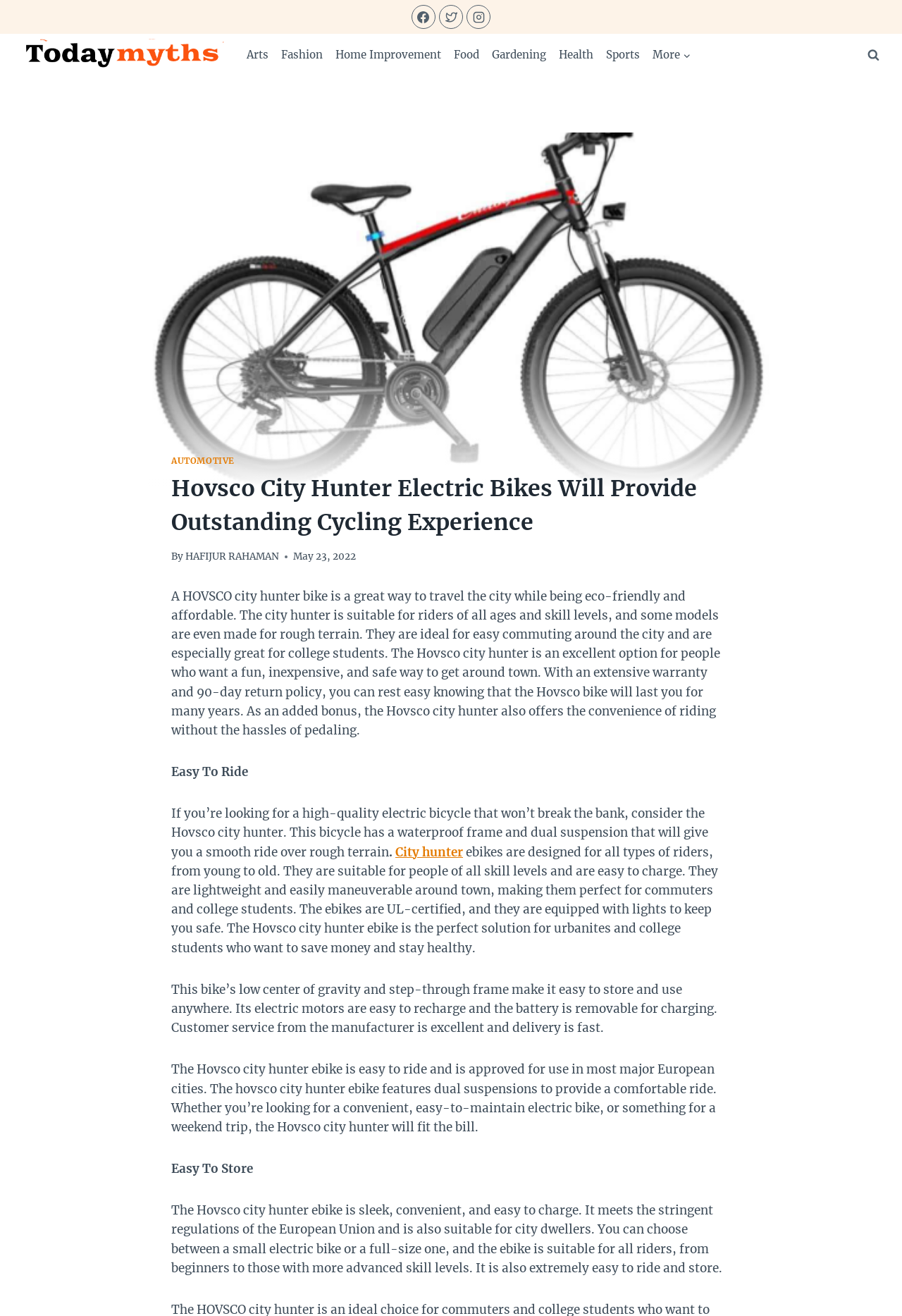Please provide the bounding box coordinates for the element that needs to be clicked to perform the instruction: "Expand child menu". The coordinates must consist of four float numbers between 0 and 1, formatted as [left, top, right, bottom].

[0.754, 0.031, 0.766, 0.053]